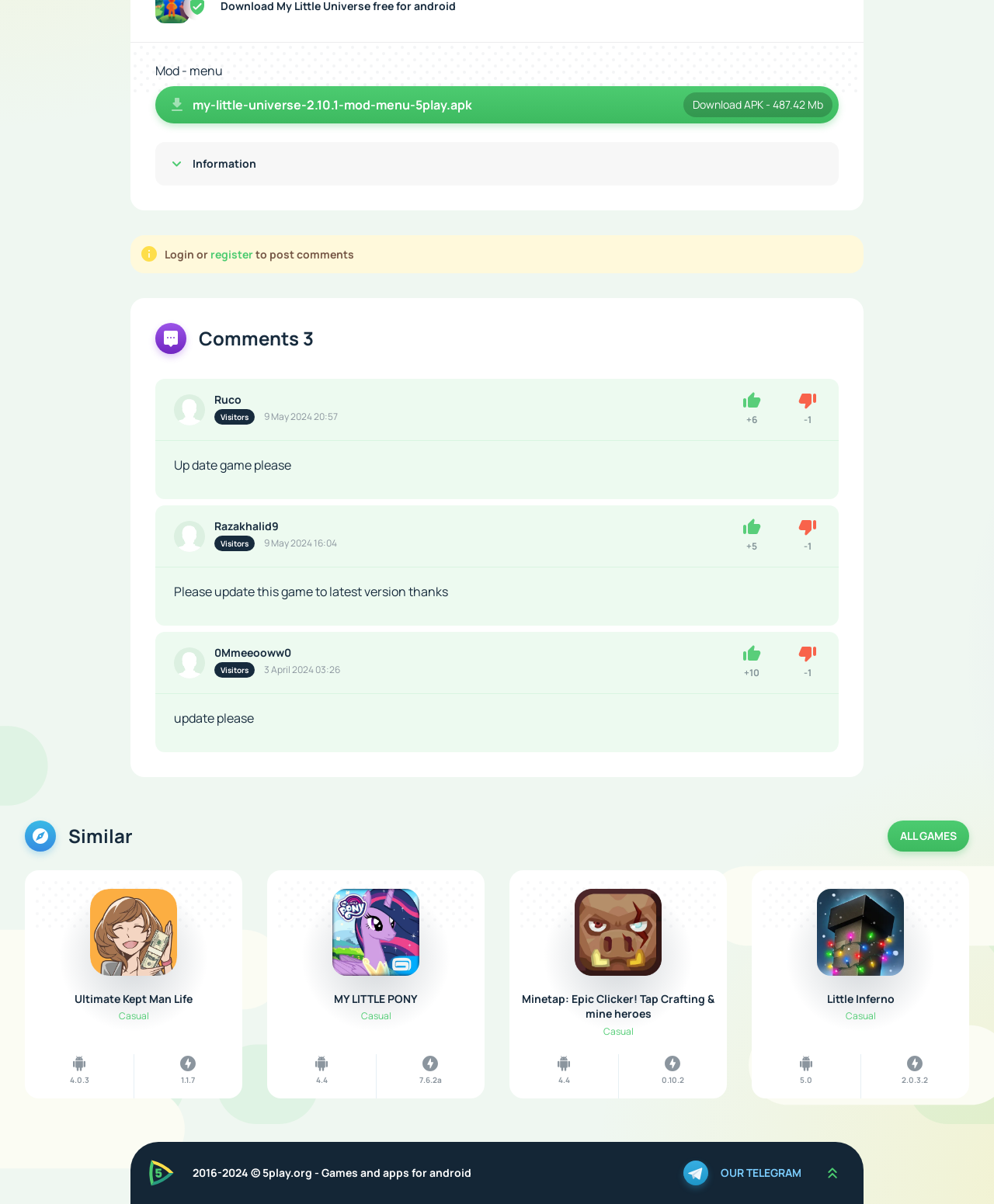Determine the bounding box coordinates for the area that needs to be clicked to fulfill this task: "Like". The coordinates must be given as four float numbers between 0 and 1, i.e., [left, top, right, bottom].

[0.728, 0.319, 0.784, 0.359]